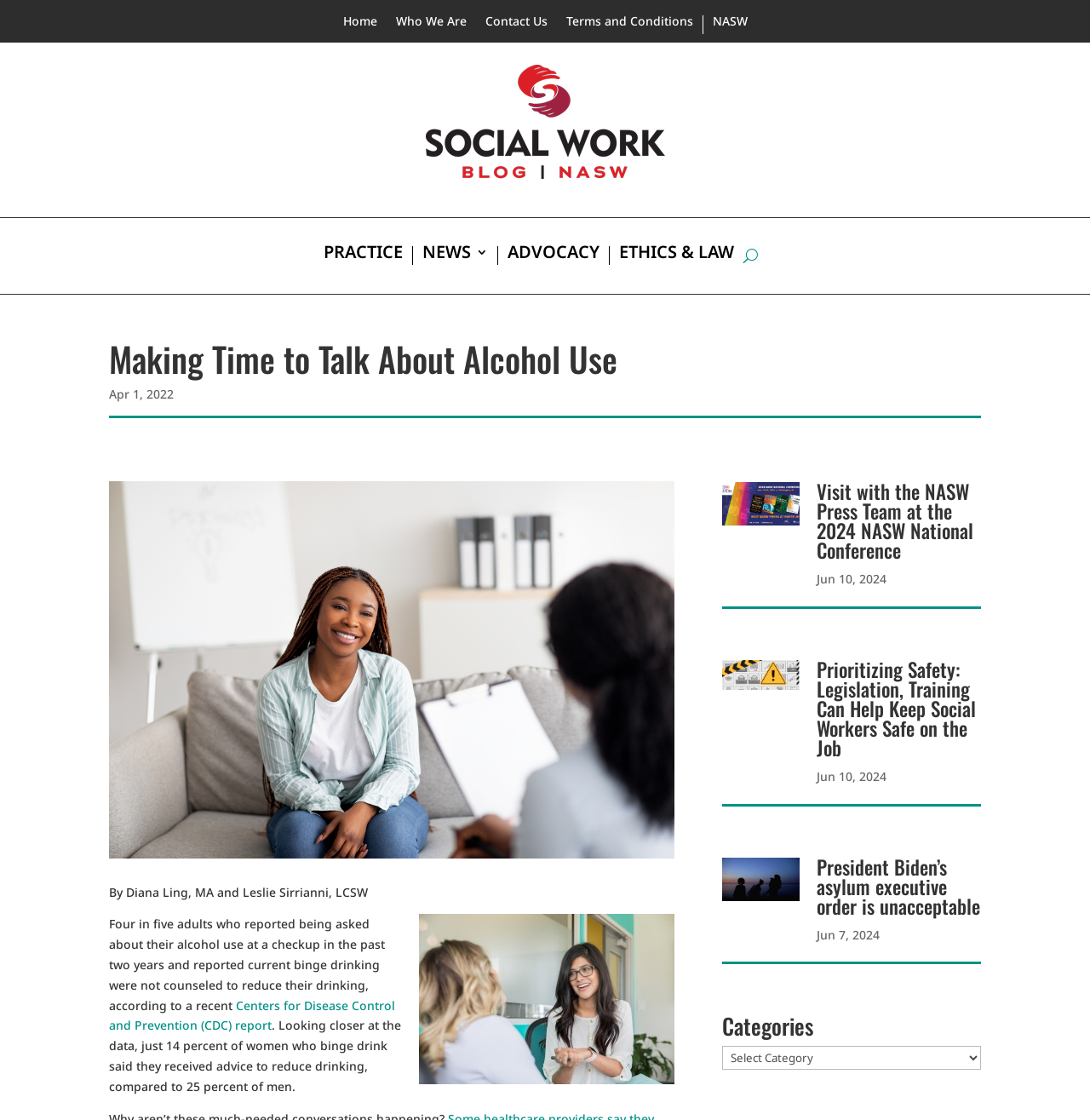Utilize the details in the image to thoroughly answer the following question: What is the date of the second article?

The second article has a date 'Jun 10, 2024' mentioned below its heading, indicating the publication or event date associated with the article.